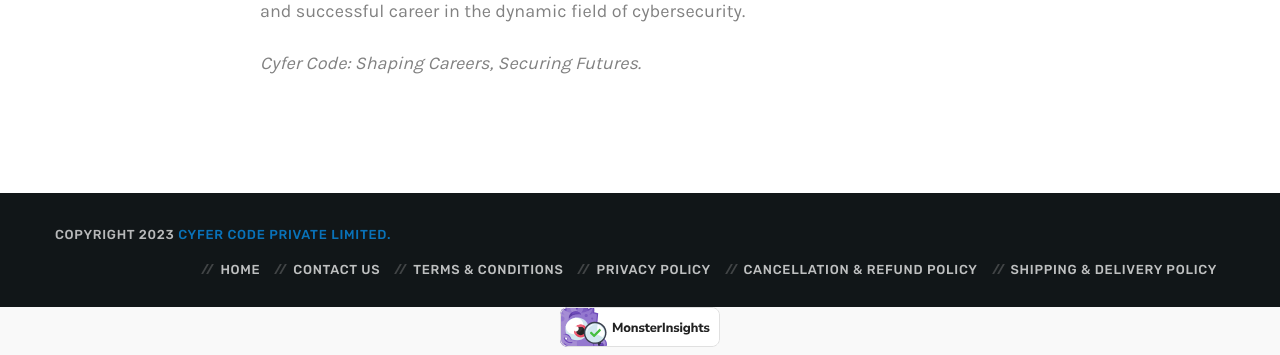What is the tagline of Cyfer Code?
Based on the image, answer the question with as much detail as possible.

The tagline of Cyfer Code can be found at the top of the webpage, where it is mentioned as 'Cyfer Code: Shaping Careers, Securing Futures.'.